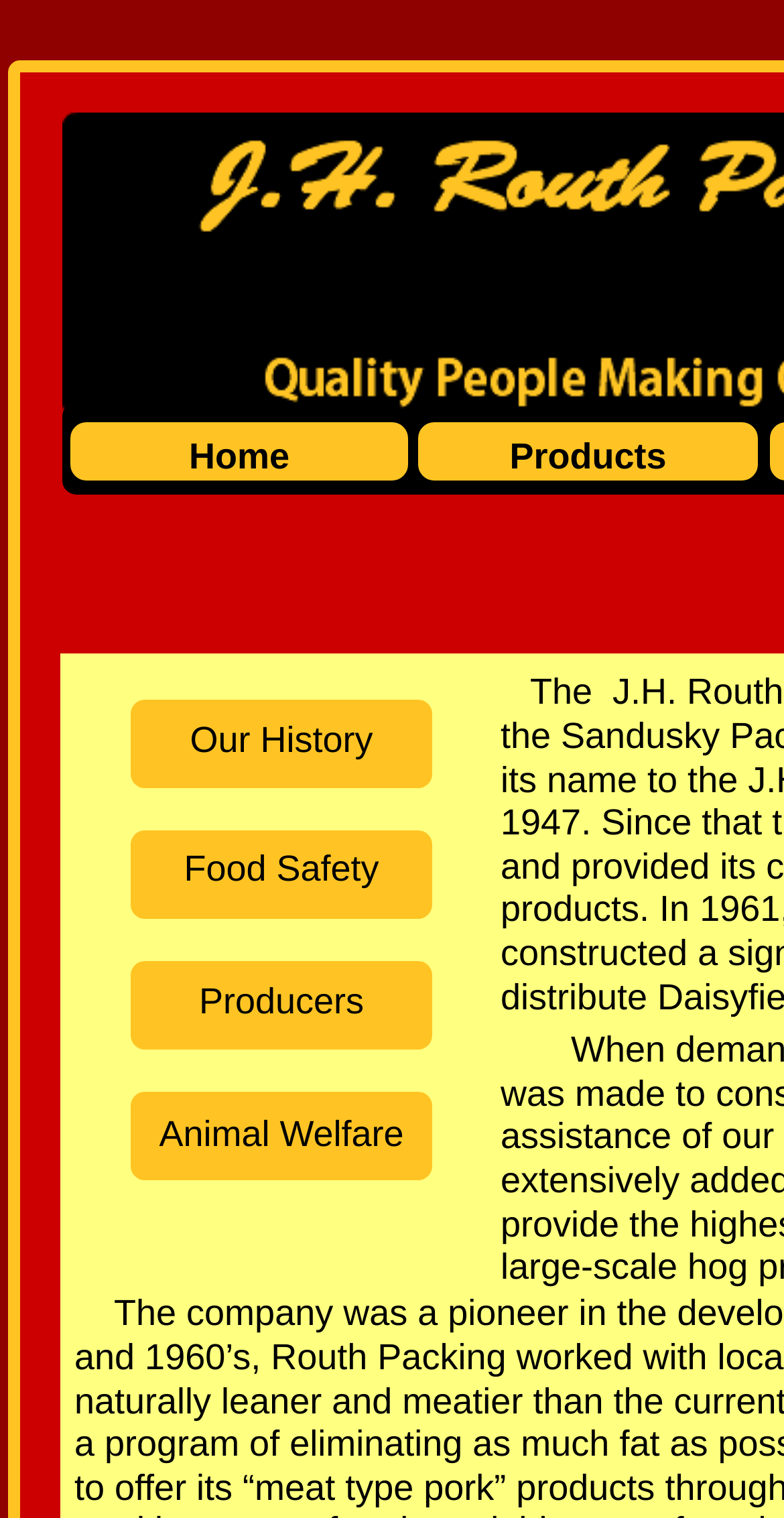Describe every aspect of the webpage in a detailed manner.

The webpage is about Routh Packing's "About Us" section. At the top, there are four main navigation links: "Home" on the left, followed by "Products" on the right. Below these links, there is a small non-descriptive text element. 

Underneath, there are four vertical links, aligned to the left, which provide more information about the company. The first link is "Our History", followed by "Food Safety", then "Producers", and lastly "Animal Welfare" at the bottom.